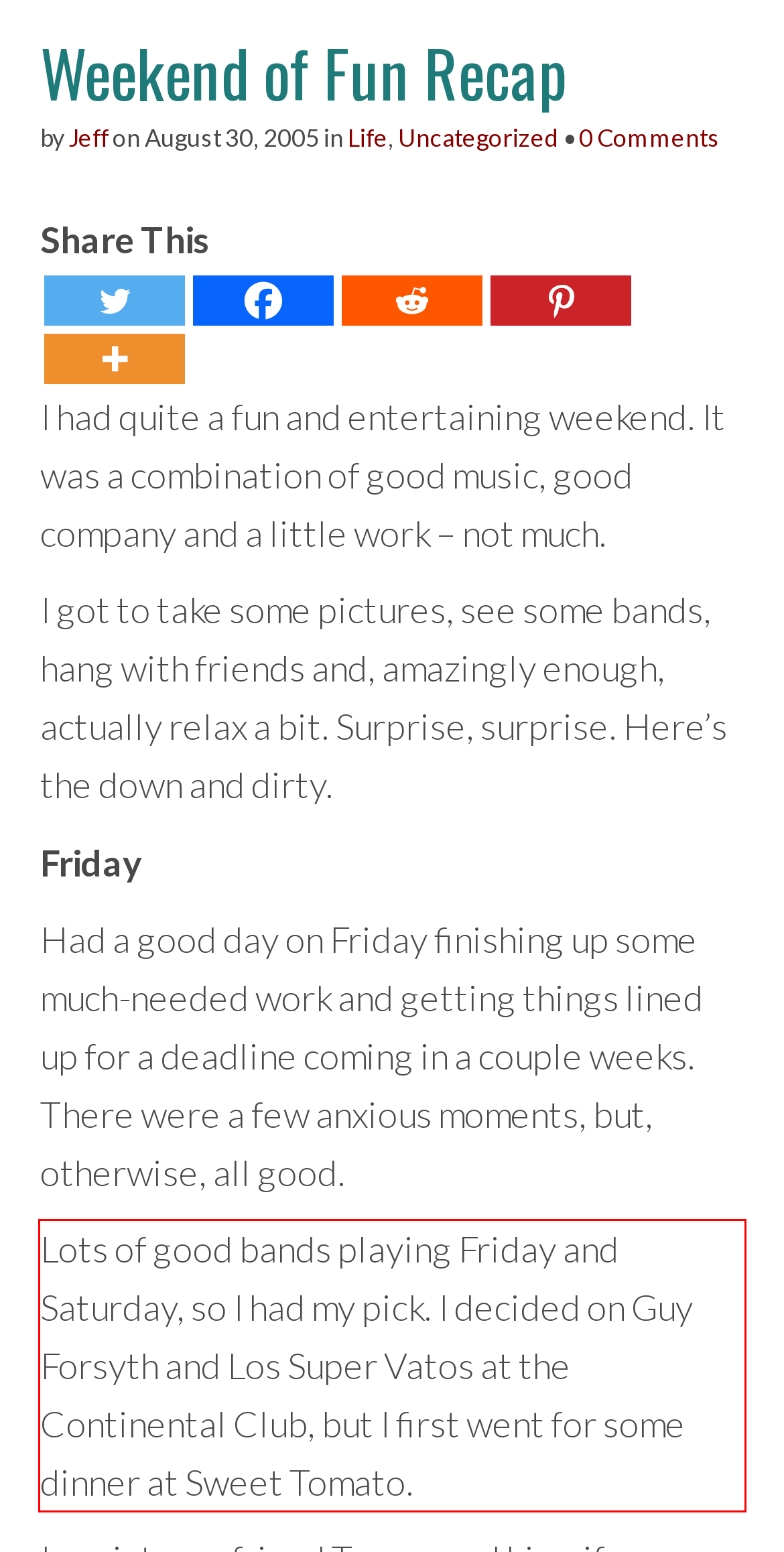Within the screenshot of a webpage, identify the red bounding box and perform OCR to capture the text content it contains.

Lots of good bands playing Friday and Saturday, so I had my pick. I decided on Guy Forsyth and Los Super Vatos at the Continental Club, but I first went for some dinner at Sweet Tomato.